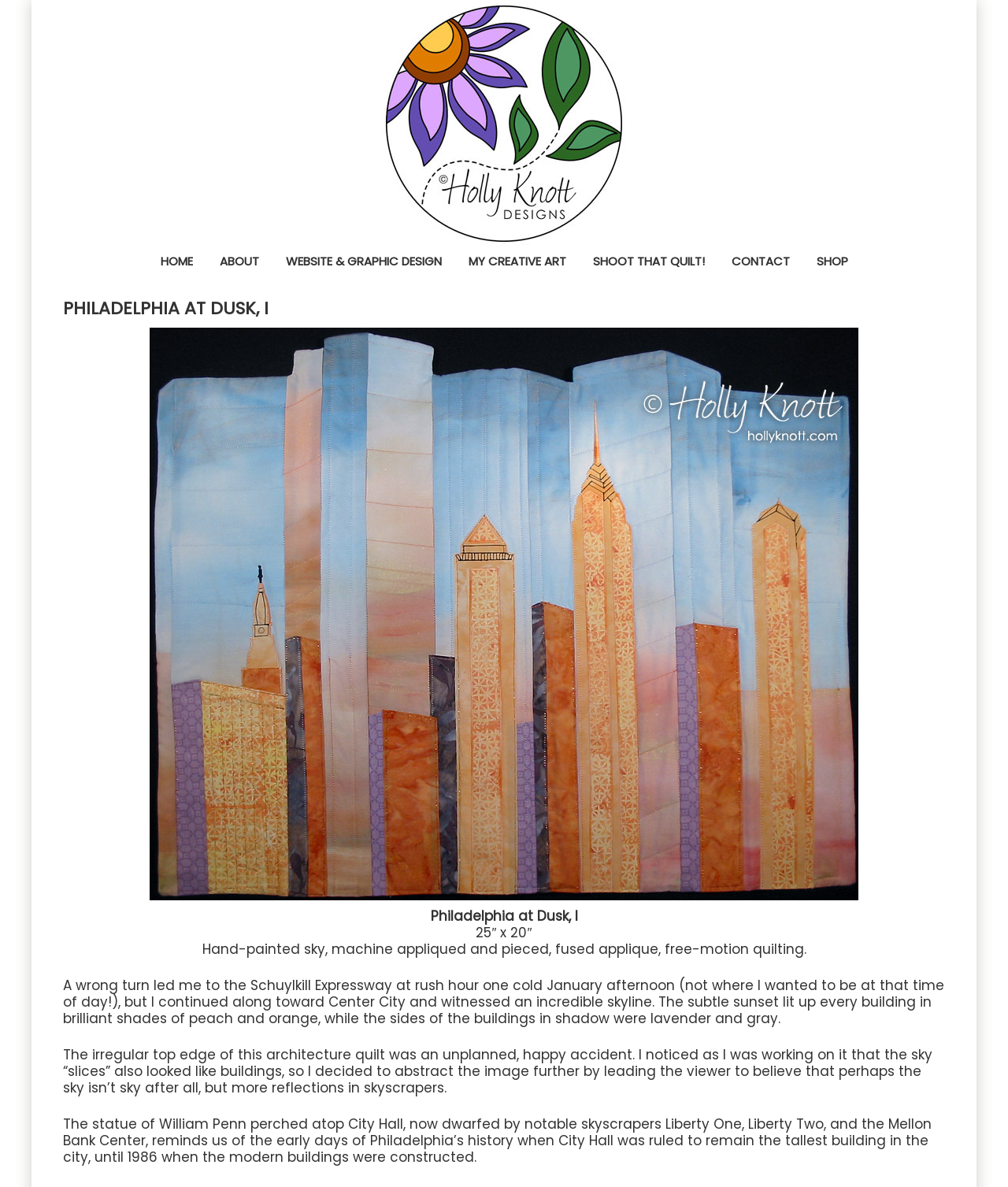Write an extensive caption that covers every aspect of the webpage.

This webpage is about Holly Knott, a contemporary art quilter, website designer, and author. At the top, there is a link to her name, which serves as a header. Below this, a navigation menu is situated, containing eight links: HOME, ABOUT, WEBSITE & GRAPHIC DESIGN, MY CREATIVE ART, SHOOT THAT QUILT!, CONTACT, SHOP, and others.

The main content of the webpage is an article about "Philadelphia at Dusk, I", an art quilt inspired by the Philadelphia skyline. The article is divided into sections, starting with a header that displays the title "PHILADELPHIA AT DUSK, I". Below this, there is an image of the art quilt, which takes up most of the width of the page.

Underneath the image, there are several blocks of text that describe the art quilt. The first block provides the title and dimensions of the quilt, "25″ x 20″". The following blocks describe the materials and techniques used to create the quilt, as well as the inspiration behind it. The text explains how the quilt was inspired by the Philadelphia skyline at dusk, with the subtle sunset lighting up the buildings in shades of peach and orange.

The text also discusses the abstract nature of the quilt, with the irregular top edge being an unplanned, happy accident. Additionally, it mentions the statue of William Penn perched atop City Hall, which serves as a reminder of Philadelphia's history. Overall, the webpage showcases Holly Knott's art quilt, "Philadelphia at Dusk, I", and provides detailed information about its creation and inspiration.